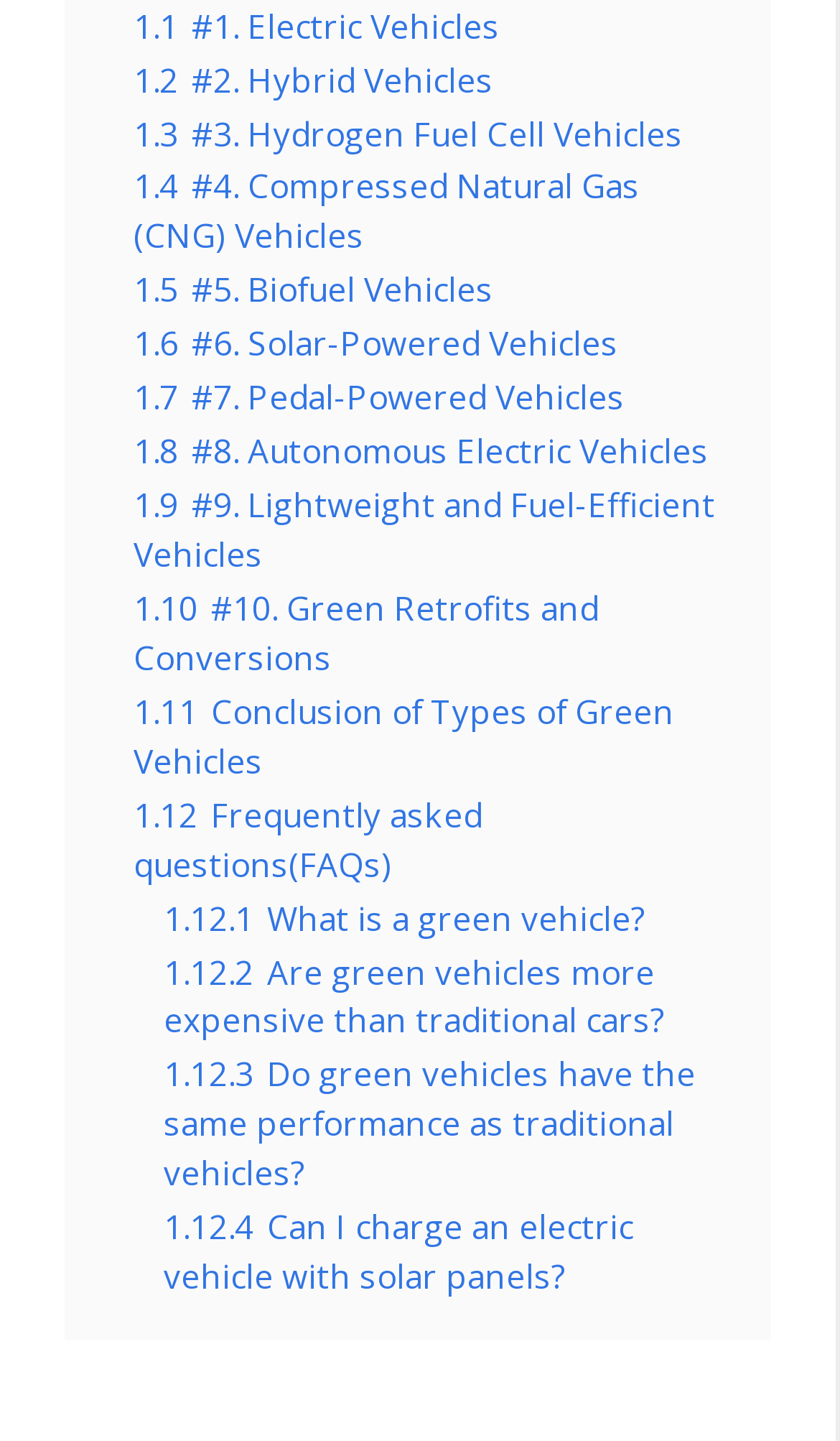Please indicate the bounding box coordinates of the element's region to be clicked to achieve the instruction: "Click on Electric Vehicles". Provide the coordinates as four float numbers between 0 and 1, i.e., [left, top, right, bottom].

[0.159, 0.002, 0.595, 0.032]